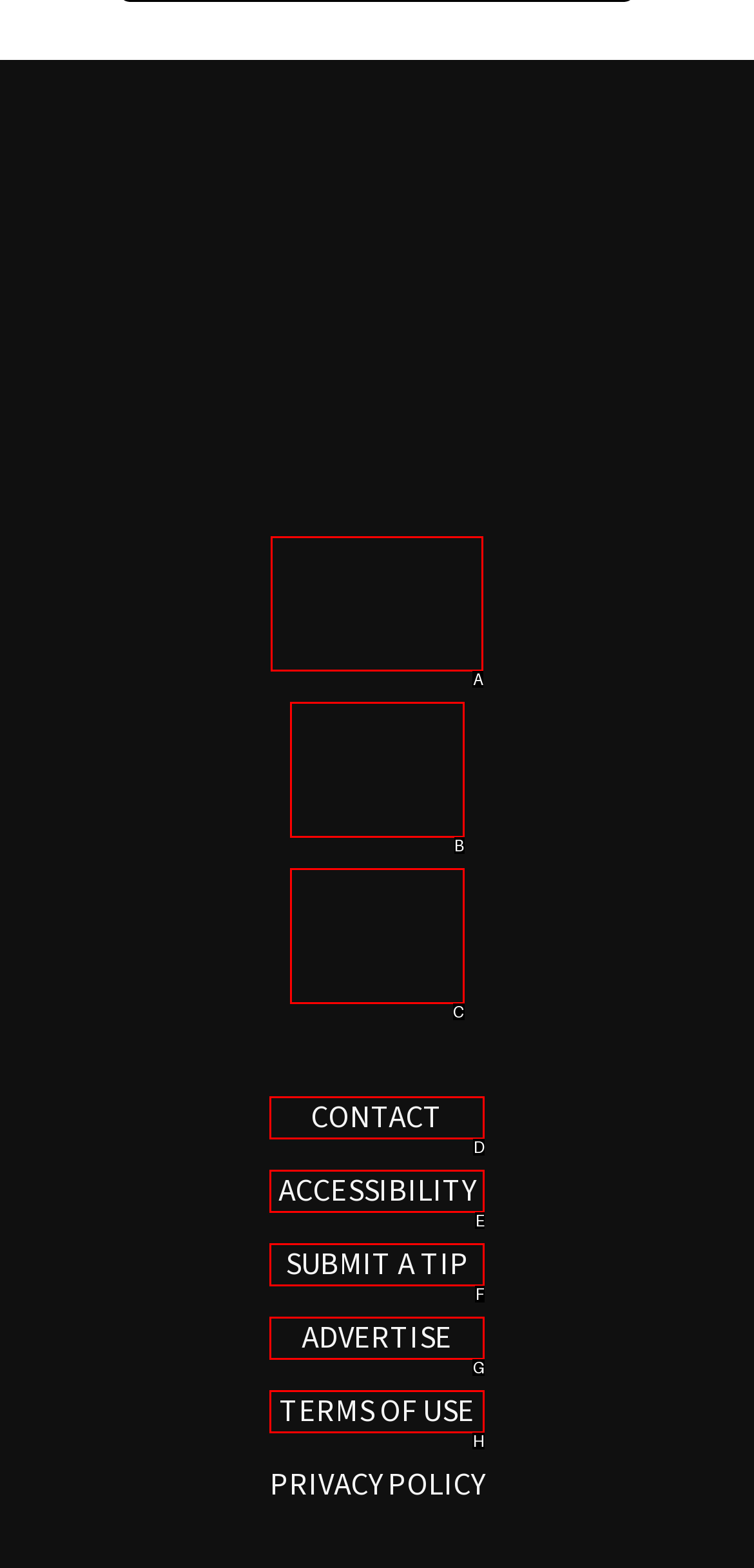Which option should you click on to fulfill this task: listen to 101.7 The One radio? Answer with the letter of the correct choice.

A